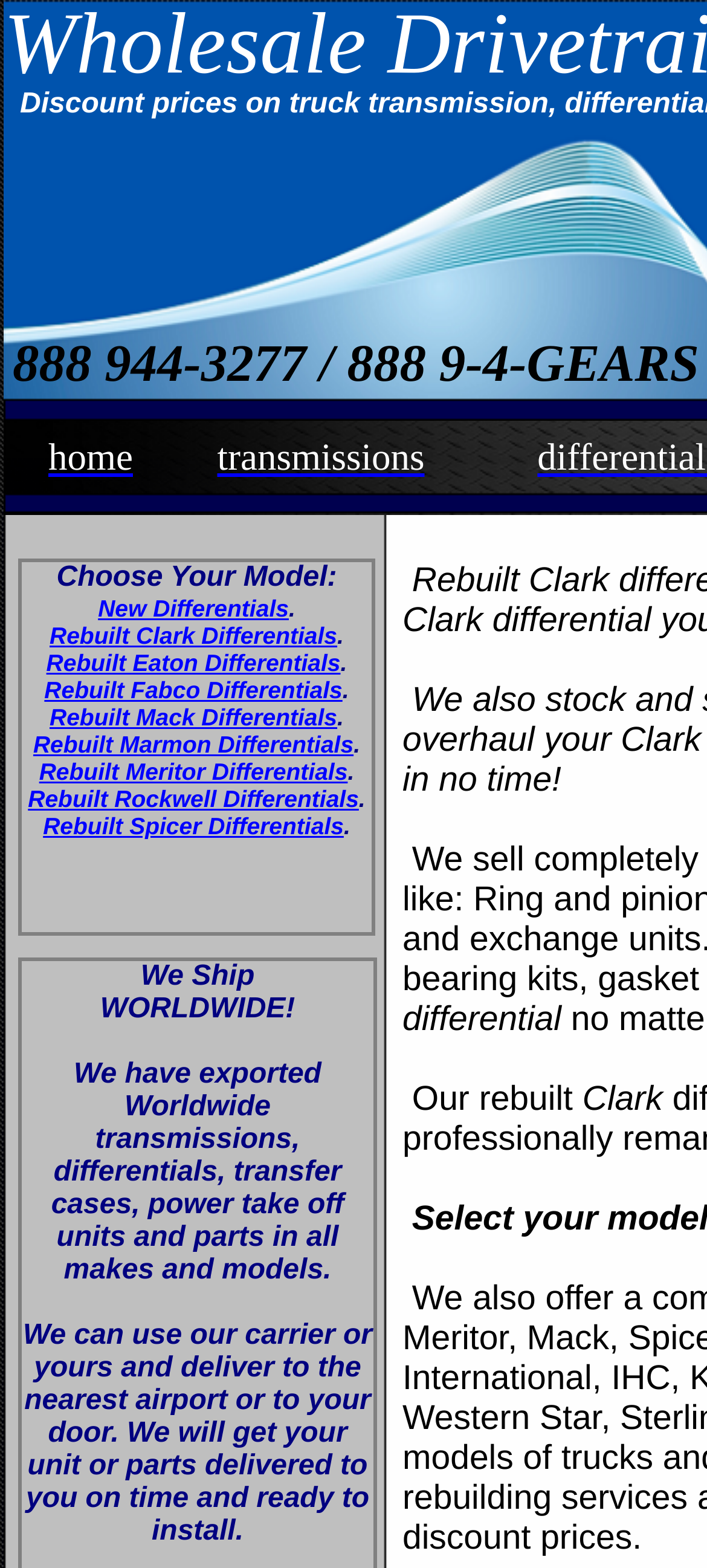How can customers contact the company?
From the details in the image, provide a complete and detailed answer to the question.

The website displays the phone number '888 944-3277 / 888 9-4-GEARS', which customers can use to contact the company.